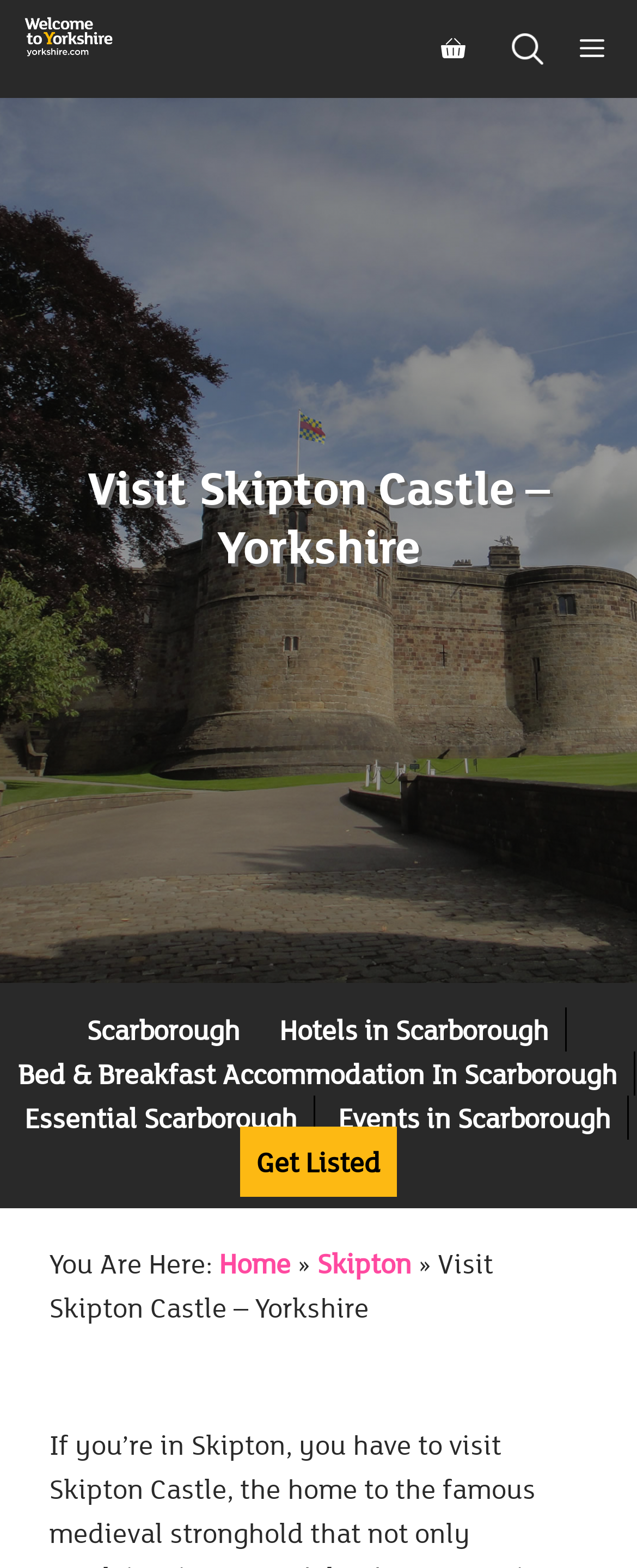Write an extensive caption that covers every aspect of the webpage.

The webpage is about Skipton Castle, a historical wonder in North Yorkshire. At the top left, there is a link to "Welcome to Yorkshire" accompanied by a small image. On the top right, there is a button labeled "Menu" and a link to "View your shopping cart". Next to the cart link, there is a search bar with a label "Search for:".

Below the top section, there is a prominent heading that reads "Visit Skipton Castle – Yorkshire". Underneath the heading, there are several links to related destinations, including Scarborough, hotels, bed and breakfast accommodations, essential information, and events in Scarborough. These links are arranged in a horizontal layout, spanning across the page.

At the bottom of the page, there is a navigation section with breadcrumbs, indicating the current location. The breadcrumbs start with "You Are Here:" and then list the navigation path, including "Home" and "Skipton", leading to the current page "Visit Skipton Castle – Yorkshire".